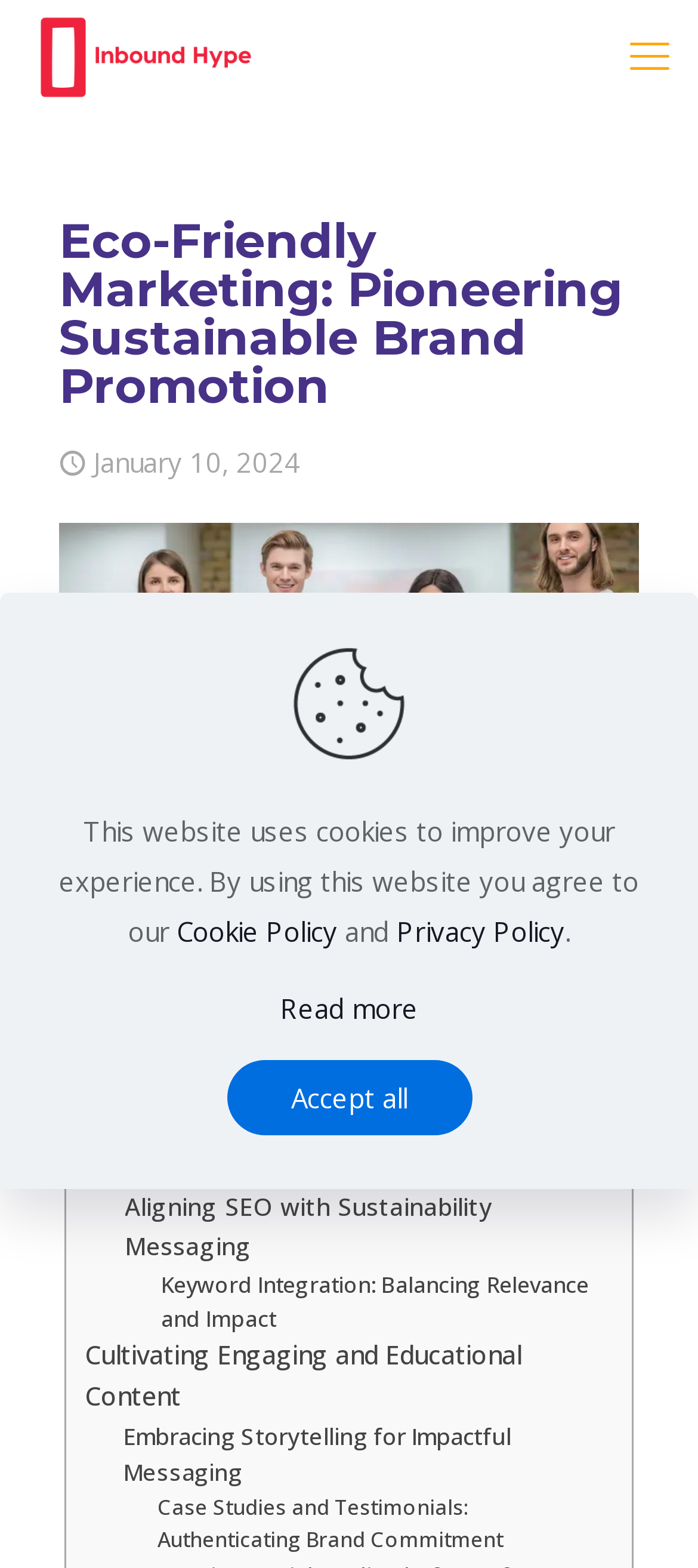How many links are in the table of contents?
Using the image, answer in one word or phrase.

7